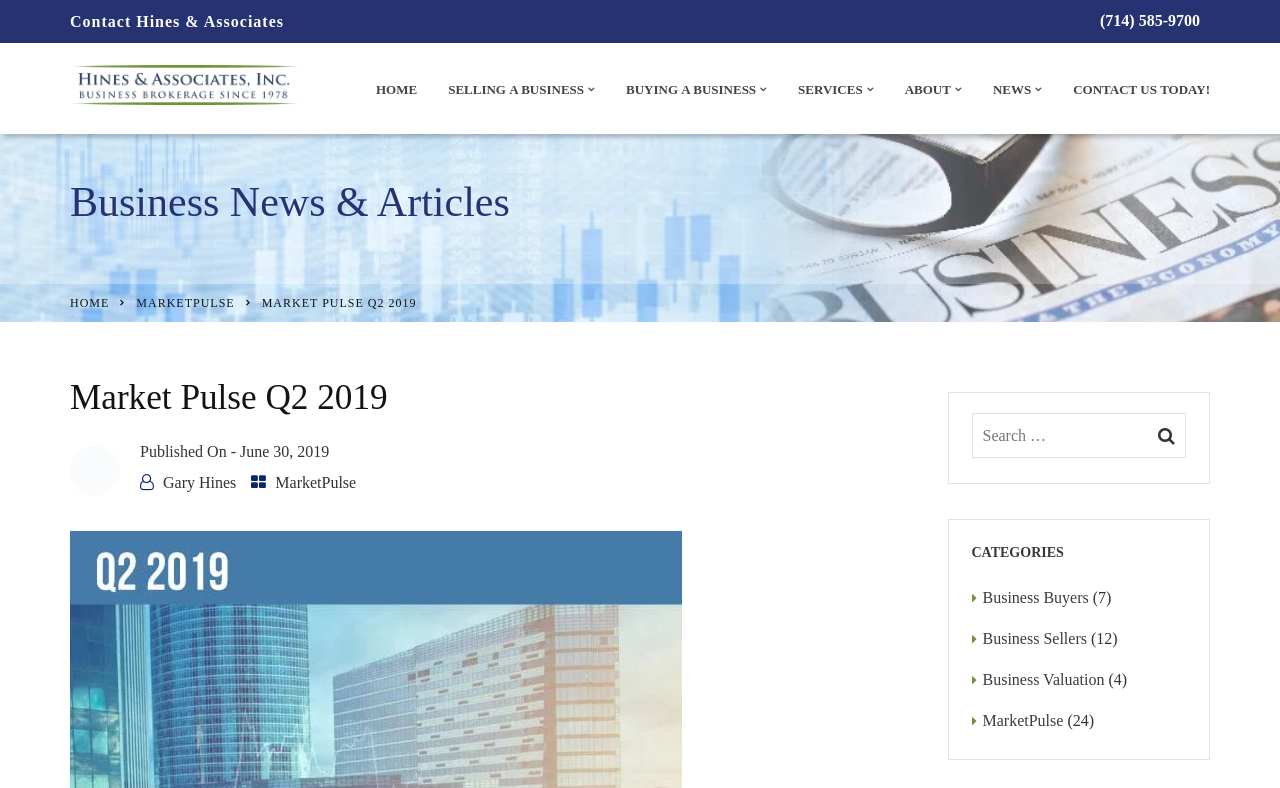Could you locate the bounding box coordinates for the section that should be clicked to accomplish this task: "Read 'How to Register For JAMB 2024/2025 By Yourself' article".

None